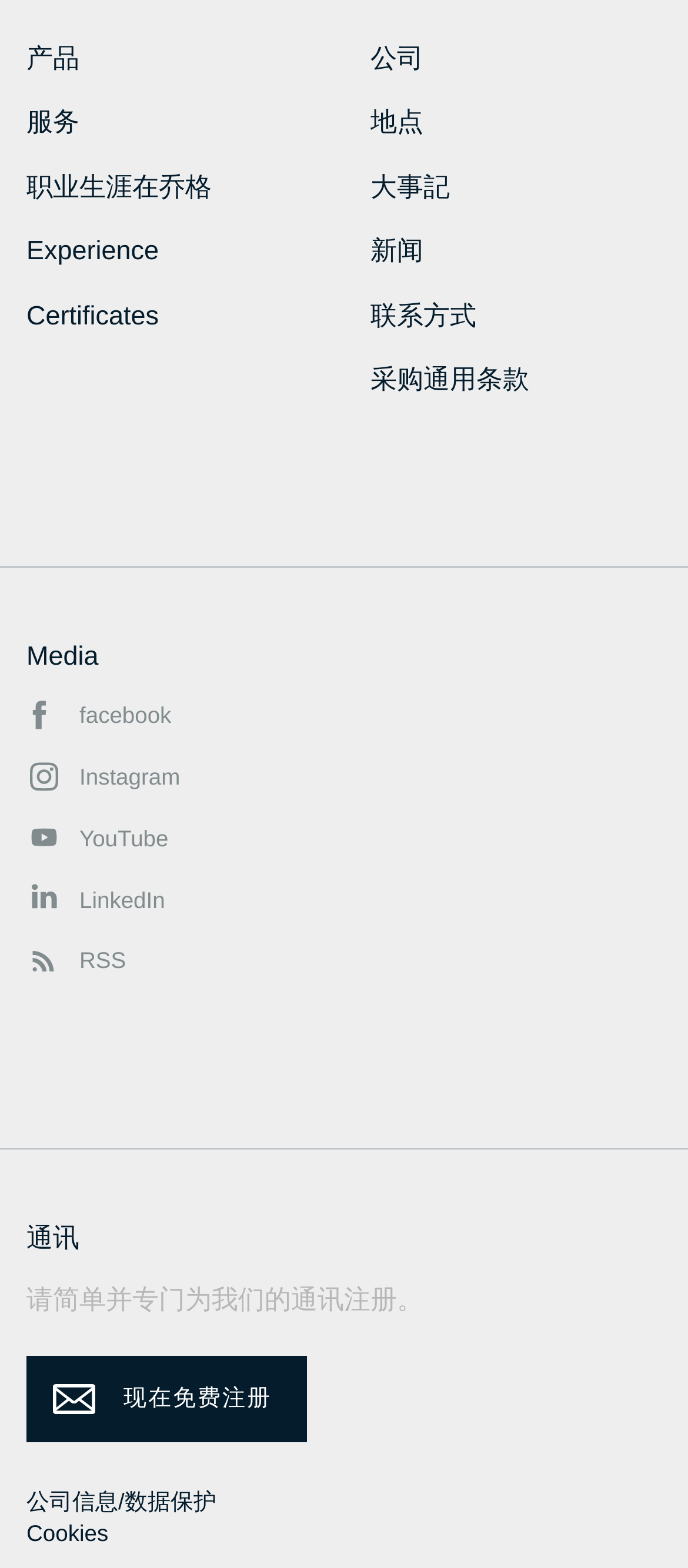Pinpoint the bounding box coordinates of the element to be clicked to execute the instruction: "Check certificates".

[0.038, 0.19, 0.462, 0.214]